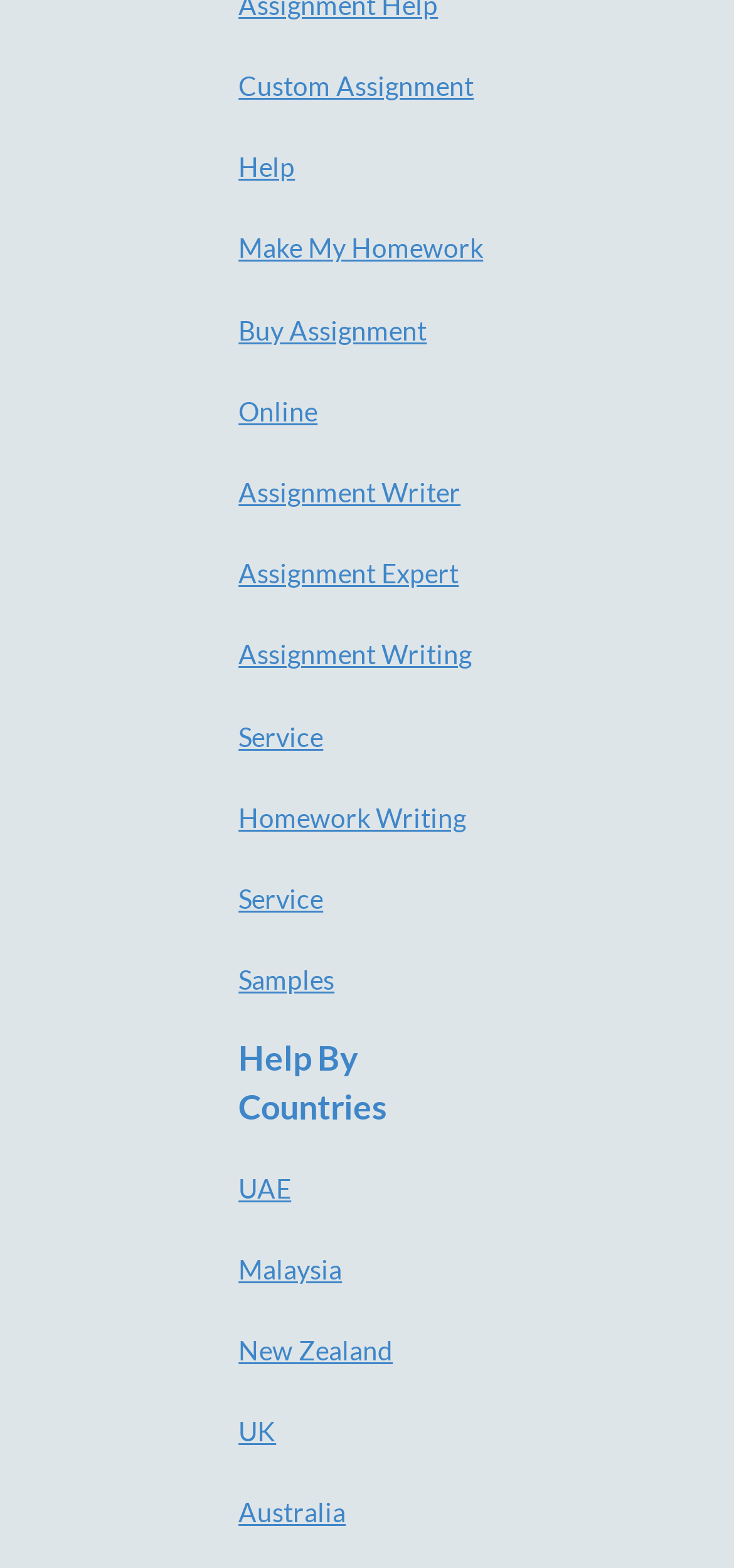Use a single word or phrase to answer the following:
What type of writing services are provided?

Homework and assignment writing